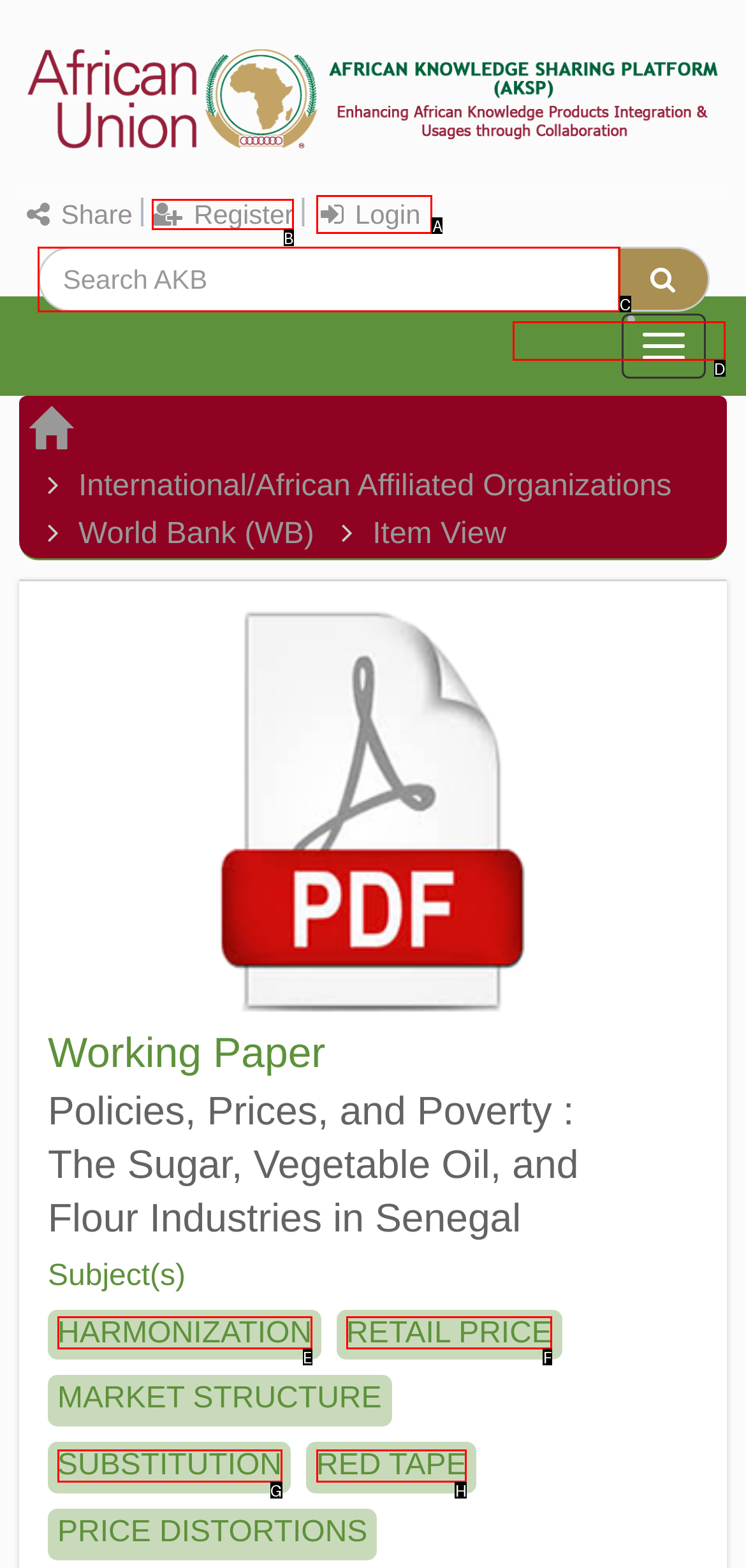To perform the task "View author profile of Arthur G. Hunt", which UI element's letter should you select? Provide the letter directly.

None